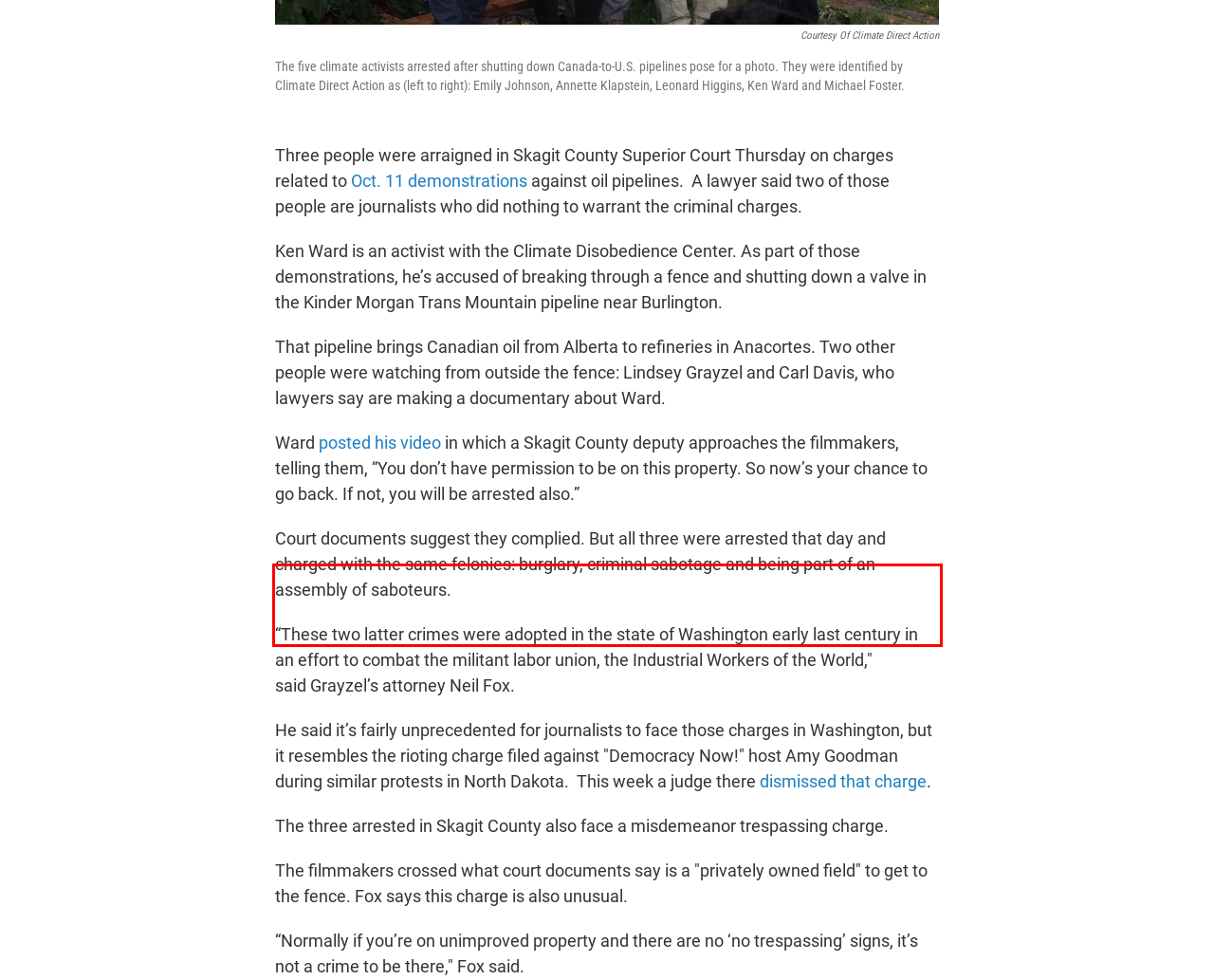From the provided screenshot, extract the text content that is enclosed within the red bounding box.

Court documents suggest they complied. But all three were arrested that day and charged with the same felonies: burglary, criminal sabotage and being part of an assembly of saboteurs.